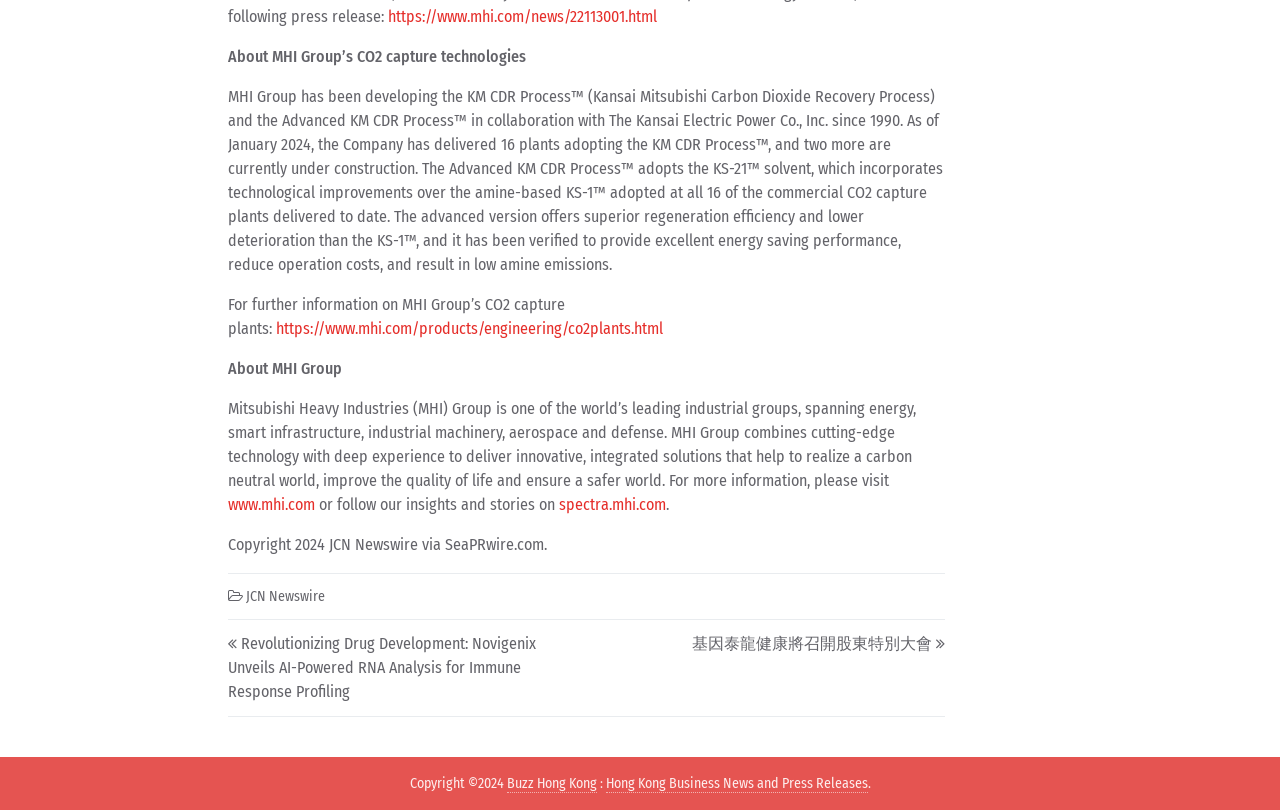Can you find the bounding box coordinates of the area I should click to execute the following instruction: "Read more about Novigenix’s AI-Powered RNA Analysis"?

[0.178, 0.783, 0.419, 0.866]